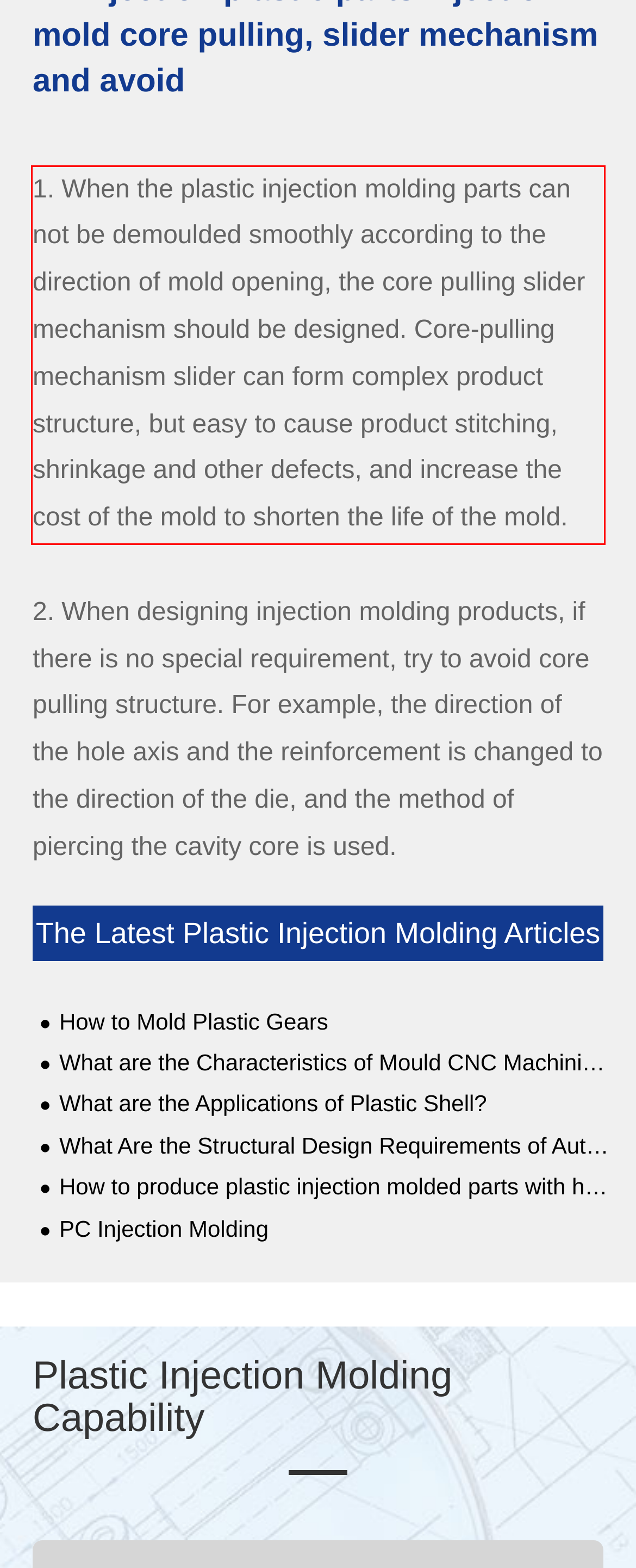Examine the webpage screenshot and use OCR to obtain the text inside the red bounding box.

1. When the plastic injection molding parts can not be demoulded smoothly according to the direction of mold opening, the core pulling slider mechanism should be designed. Core-pulling mechanism slider can form complex product structure, but easy to cause product stitching, shrinkage and other defects, and increase the cost of the mold to shorten the life of the mold.